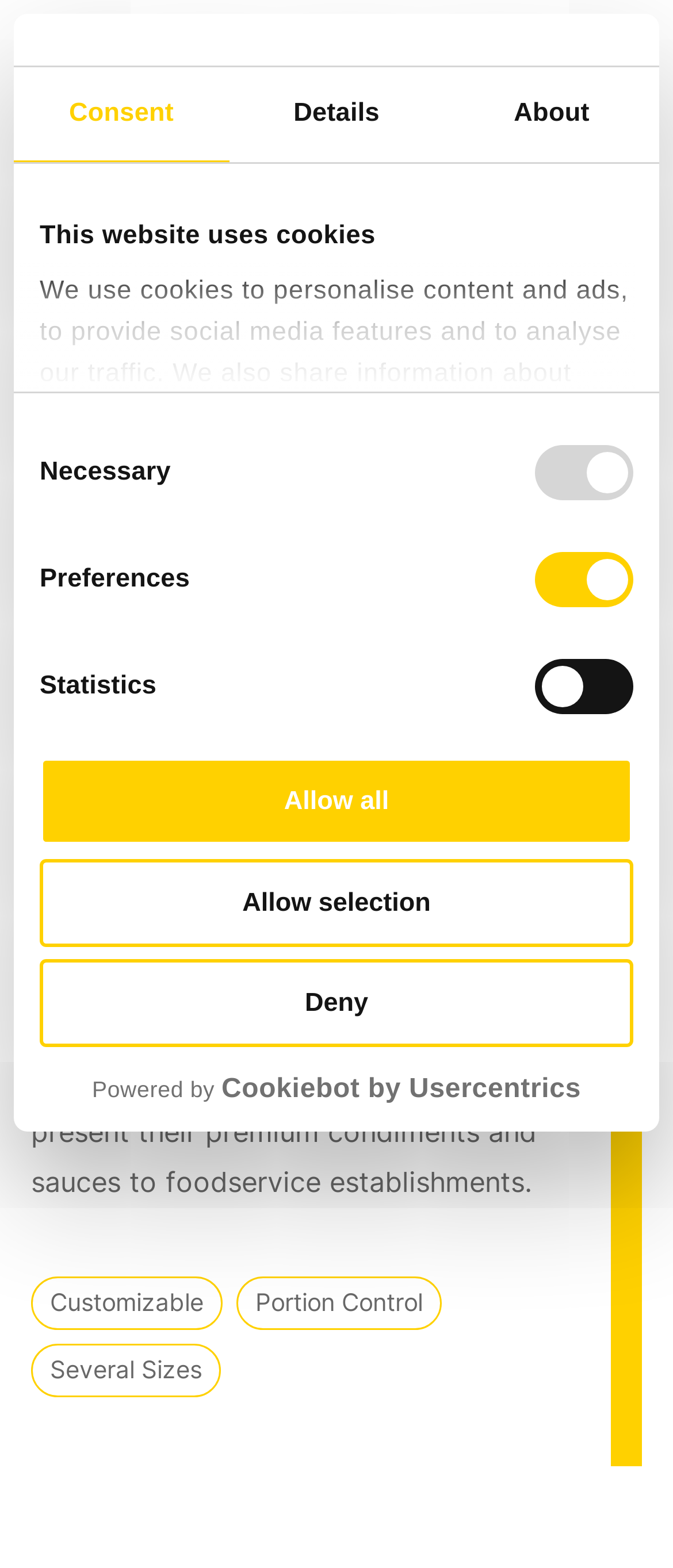Can you find and generate the webpage's heading?

SDP EASY PUMP